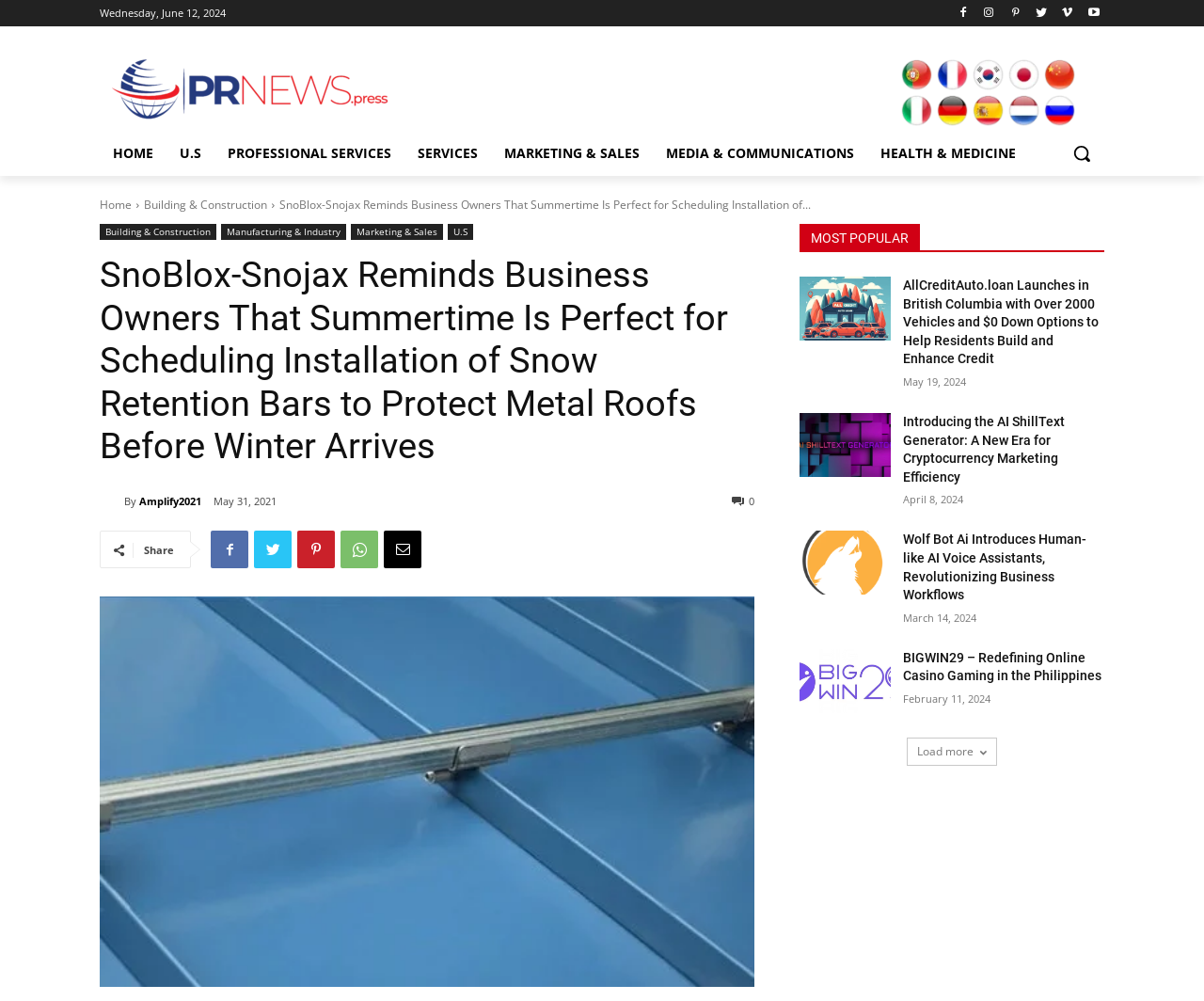Bounding box coordinates should be provided in the format (top-left x, top-left y, bottom-right x, bottom-right y) with all values between 0 and 1. Identify the bounding box for this UI element: Services

[0.336, 0.131, 0.408, 0.176]